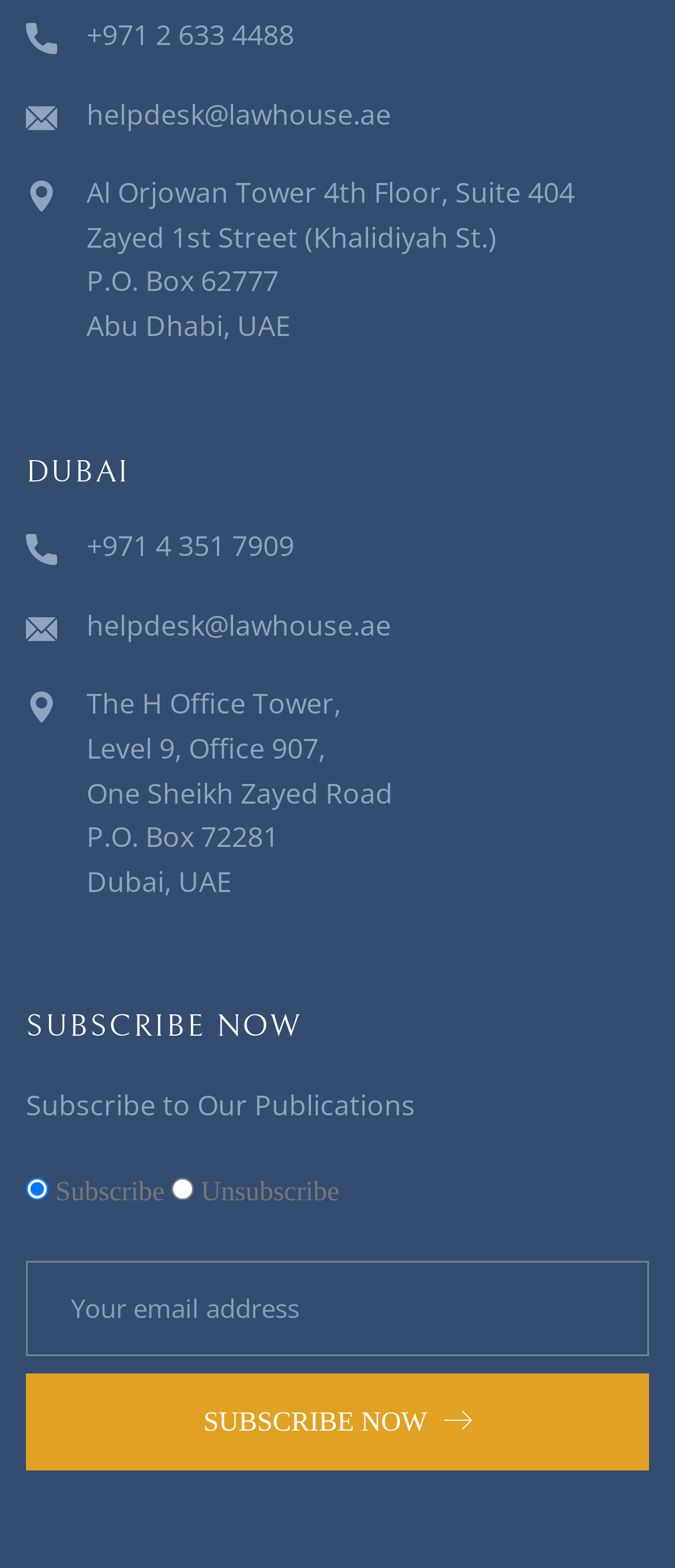Using the information in the image, could you please answer the following question in detail:
What is the address of the Dubai office?

I found the address of the Dubai office by looking at the contact information section, where it is listed as 'The H Office Tower, Level 9, Office 907, One Sheikh Zayed Road'.